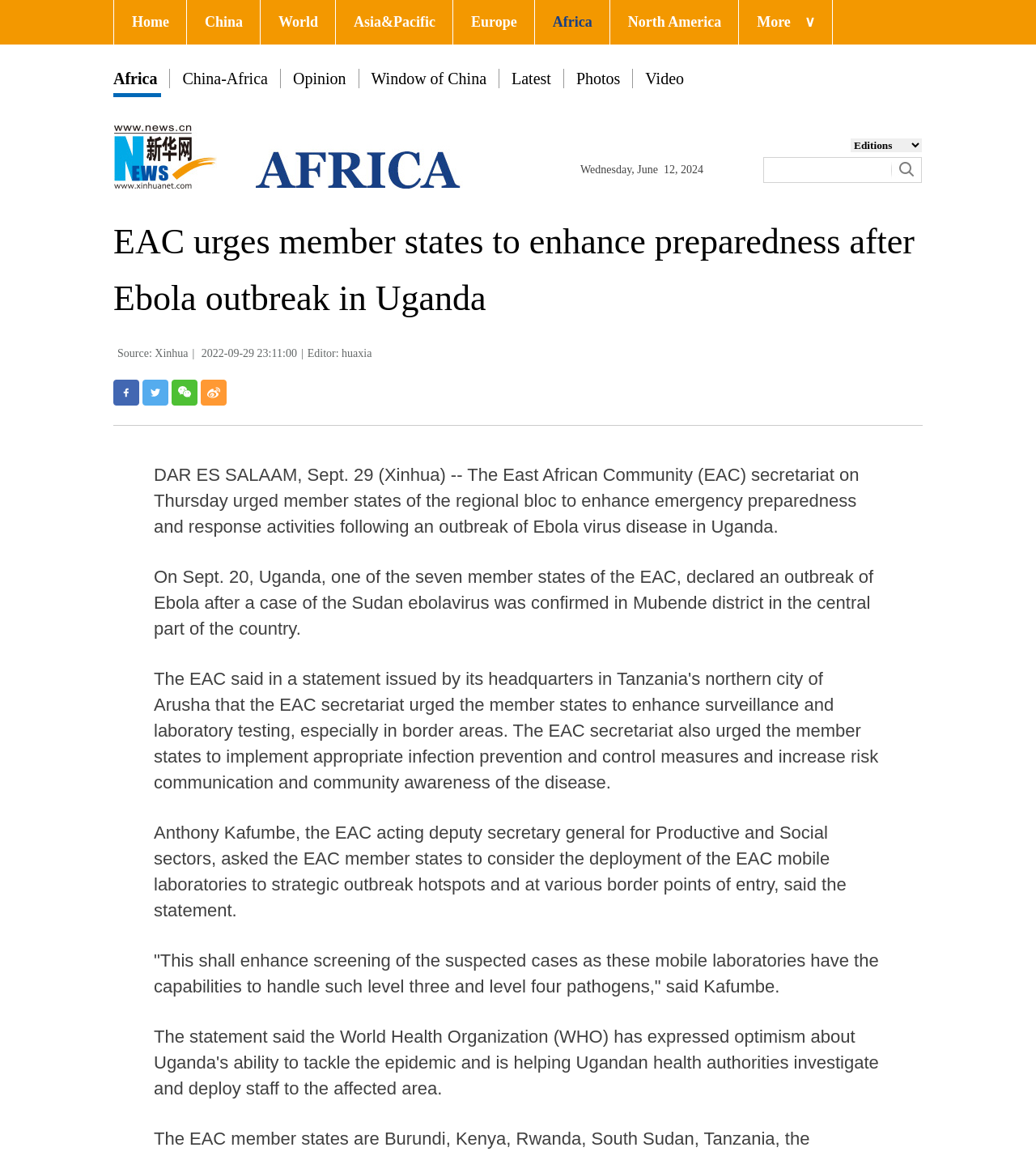Find the bounding box coordinates corresponding to the UI element with the description: "Shubham kansal". The coordinates should be formatted as [left, top, right, bottom], with values as floats between 0 and 1.

None